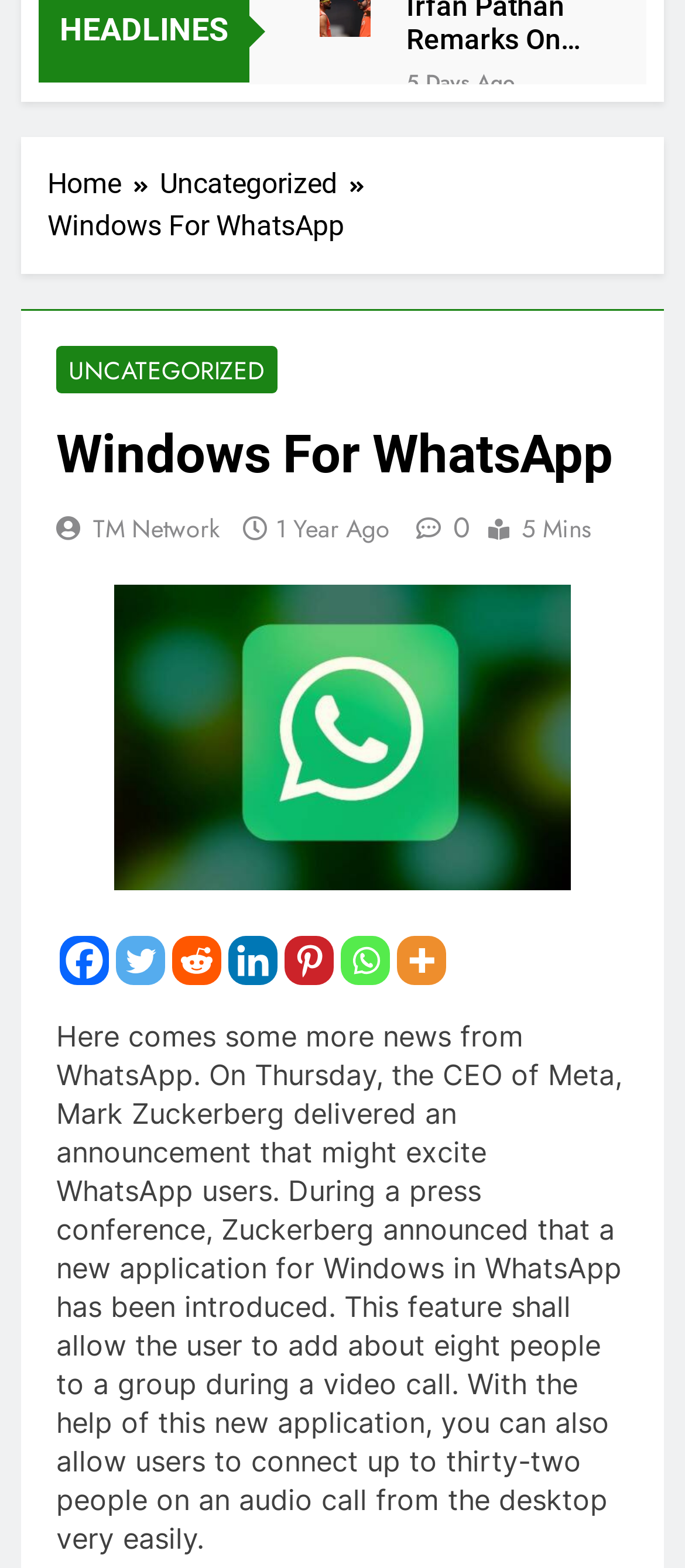Identify the bounding box for the element characterized by the following description: "St. Louis Metropolitan Medical Society".

None